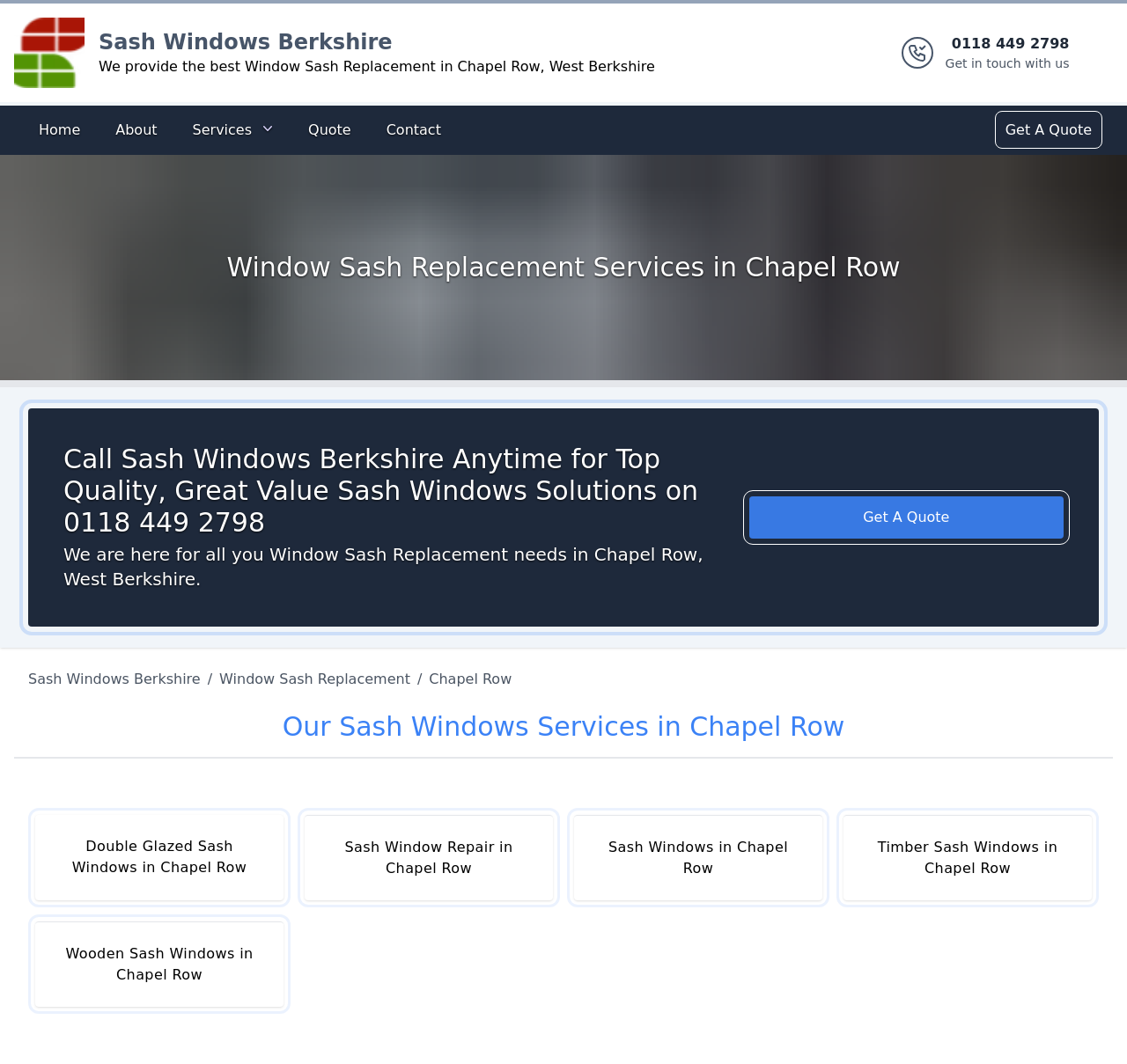Predict the bounding box coordinates of the area that should be clicked to accomplish the following instruction: "Learn about window sash replacement services". The bounding box coordinates should consist of four float numbers between 0 and 1, i.e., [left, top, right, bottom].

[0.0, 0.237, 1.0, 0.266]